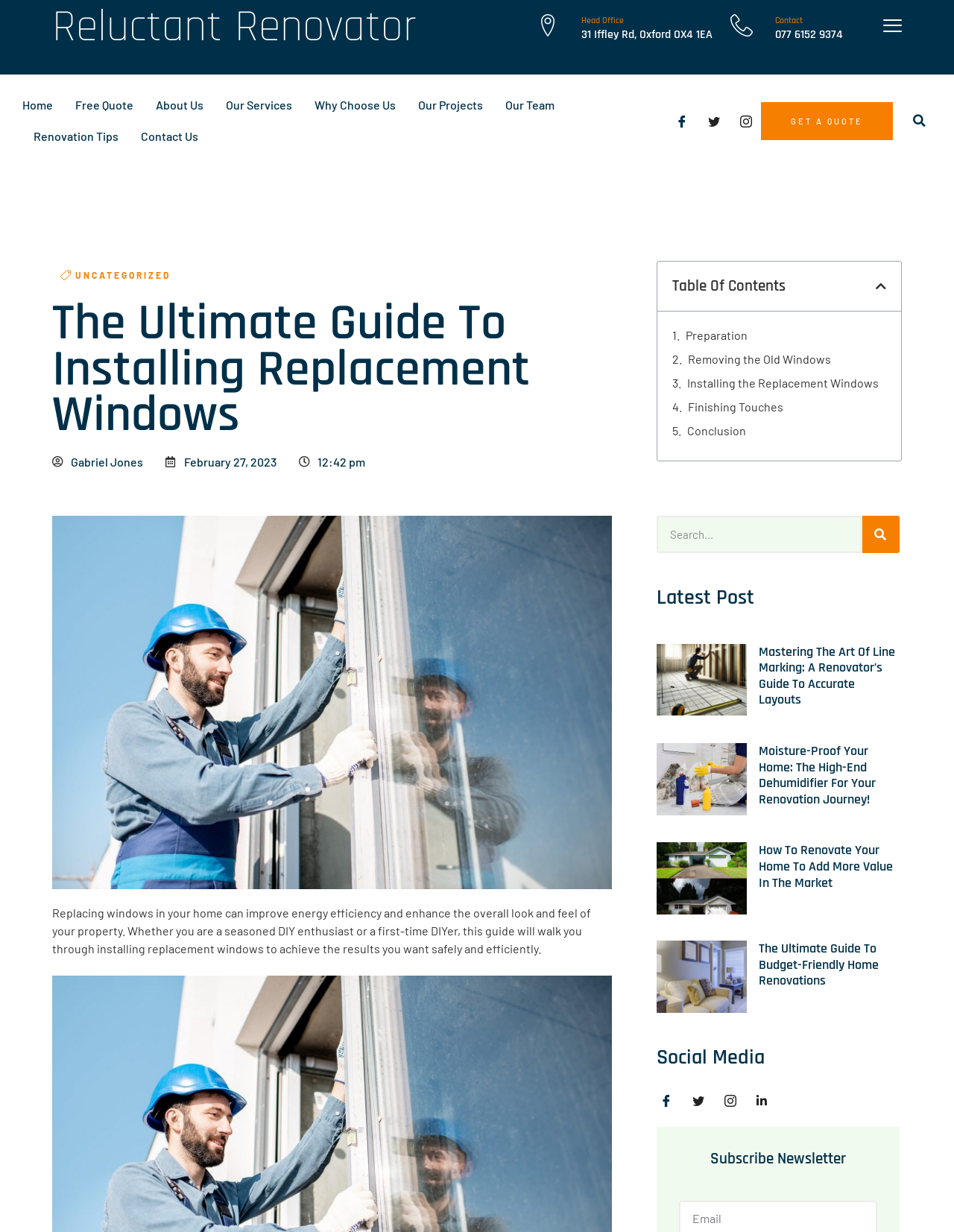Identify the bounding box coordinates of the clickable region necessary to fulfill the following instruction: "Contact the company". The bounding box coordinates should be four float numbers between 0 and 1, i.e., [left, top, right, bottom].

[0.812, 0.012, 0.841, 0.021]